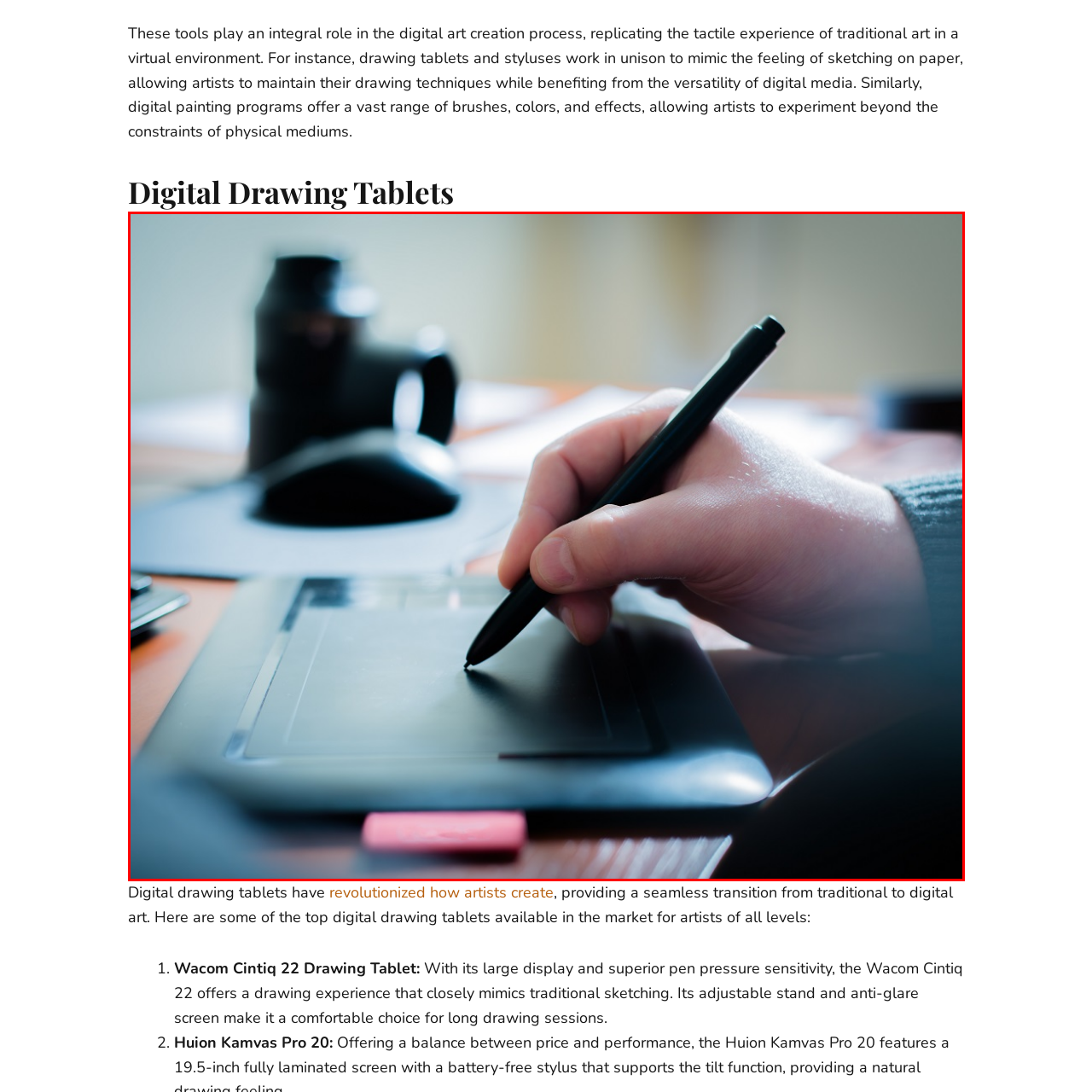What is in the background?
Review the content shown inside the red bounding box in the image and offer a detailed answer to the question, supported by the visual evidence.

The setup showcases a workspace with a camera and a computer mouse in the background, indicating that the artist is working in a digital environment that incorporates traditional artistry and digital technology.